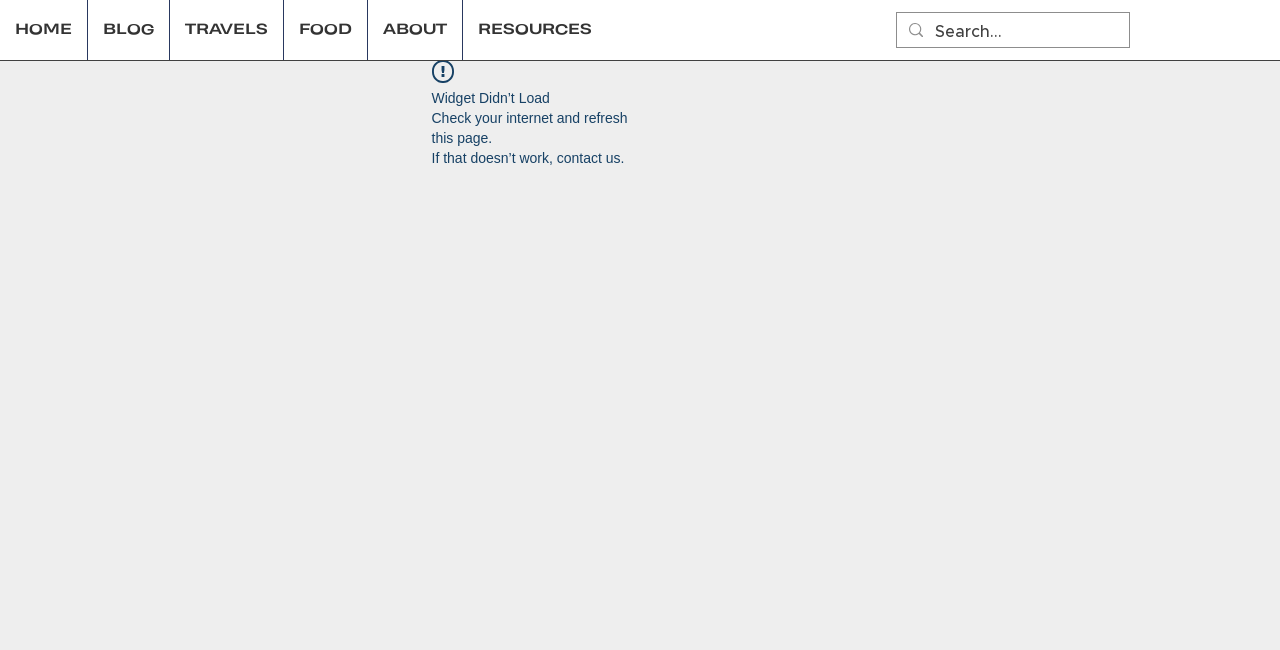Please provide a one-word or phrase answer to the question: 
What is the purpose of the image with an exclamation mark?

To draw attention